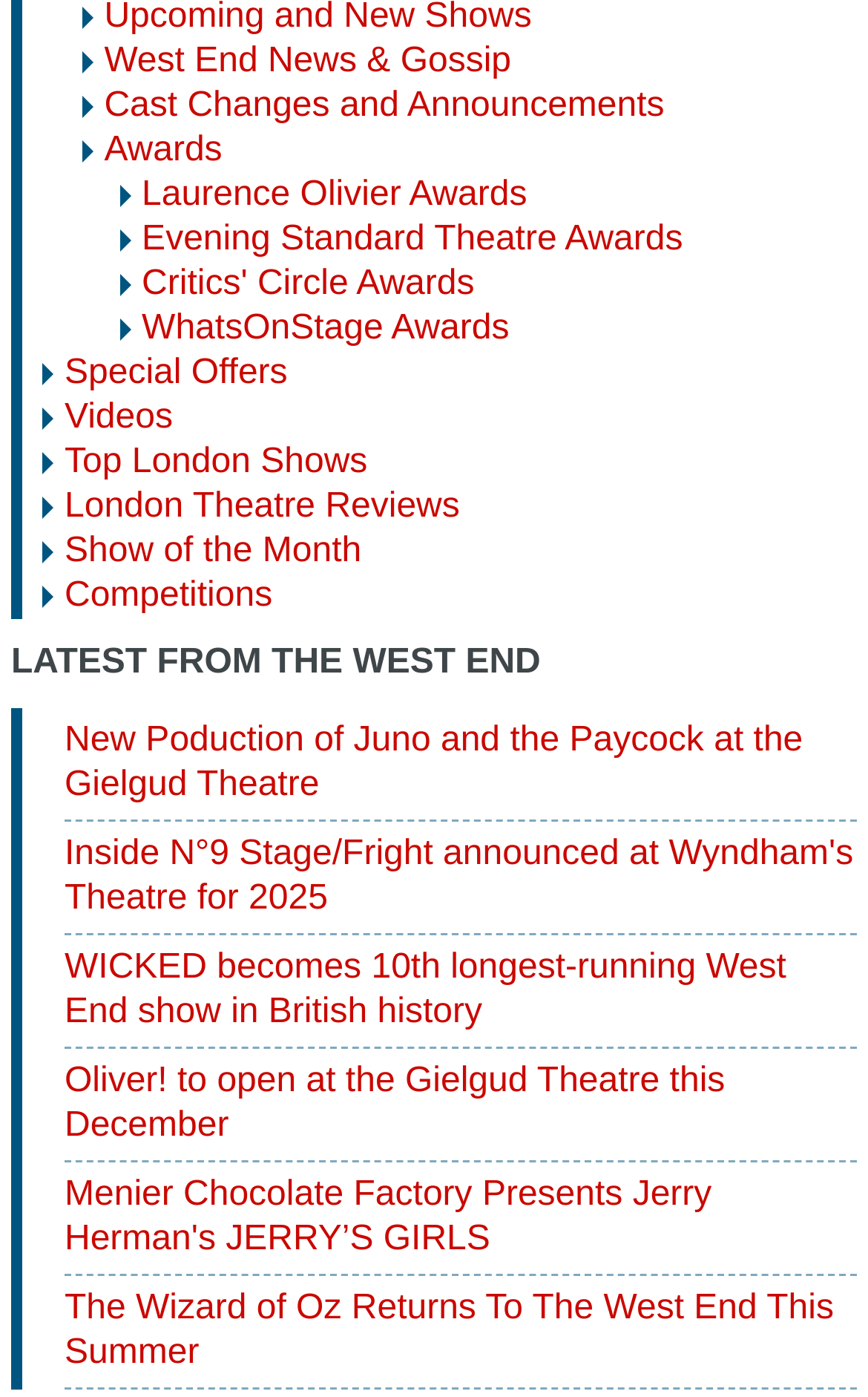Provide the bounding box coordinates of the HTML element described by the text: "Envelope".

None